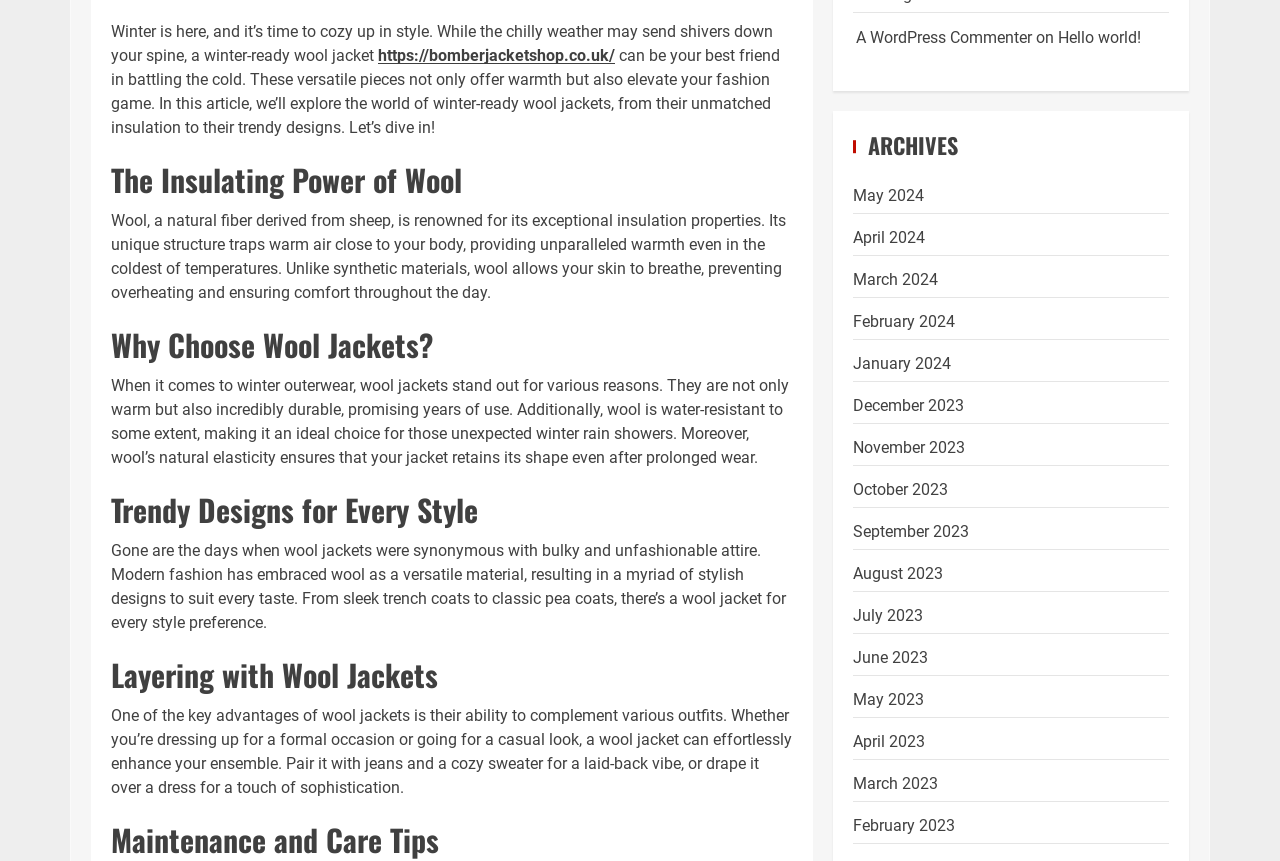From the webpage screenshot, identify the region described by May 2024. Provide the bounding box coordinates as (top-left x, top-left y, bottom-right x, bottom-right y), with each value being a floating point number between 0 and 1.

[0.666, 0.216, 0.722, 0.239]